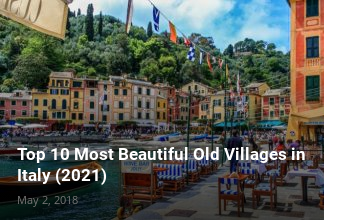What is the color of the sky in the image?
Analyze the image and deliver a detailed answer to the question.

The caption describes the scene as being set against a backdrop of 'lush greenery and a clear blue sky', which indicates that the color of the sky in the image is clear blue.